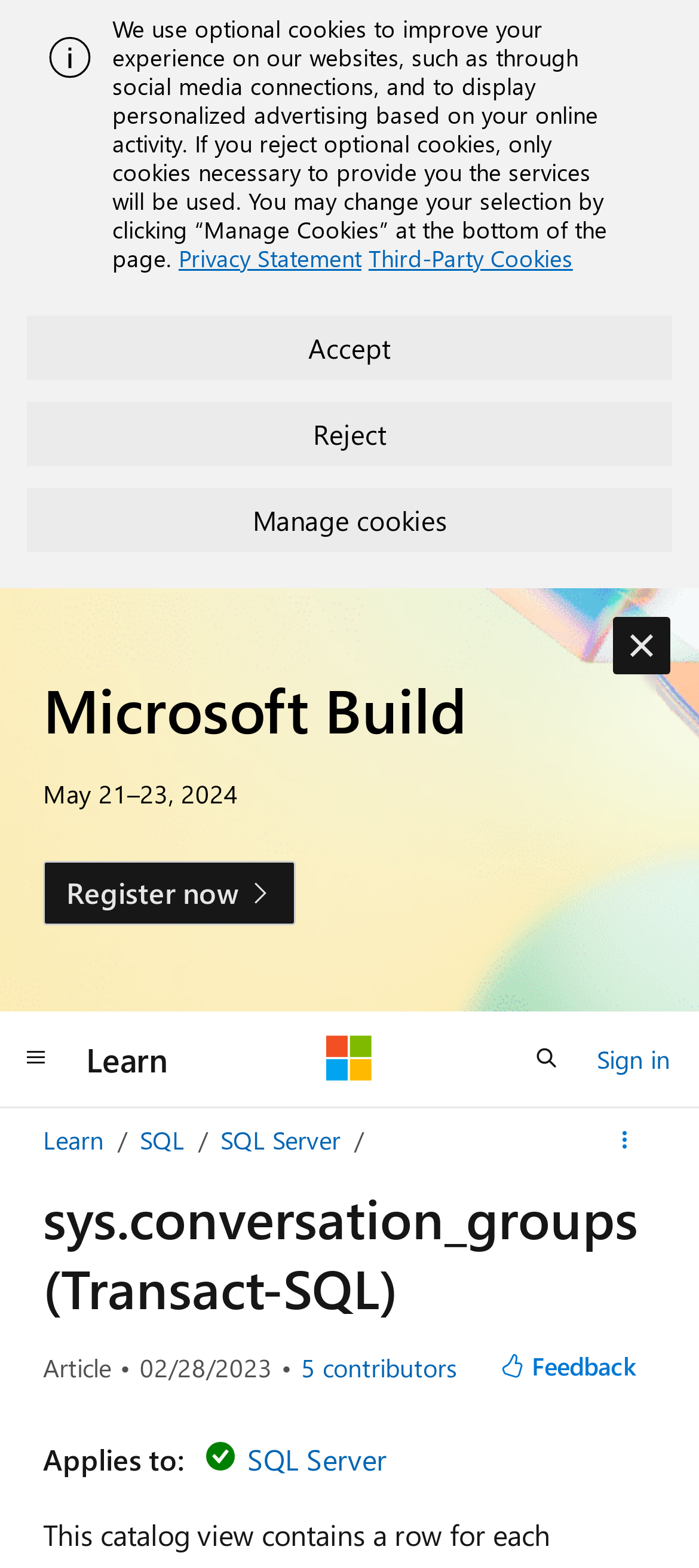Using the webpage screenshot, locate the HTML element that fits the following description and provide its bounding box: "parent_node: Learn aria-label="Microsoft"".

[0.467, 0.66, 0.533, 0.69]